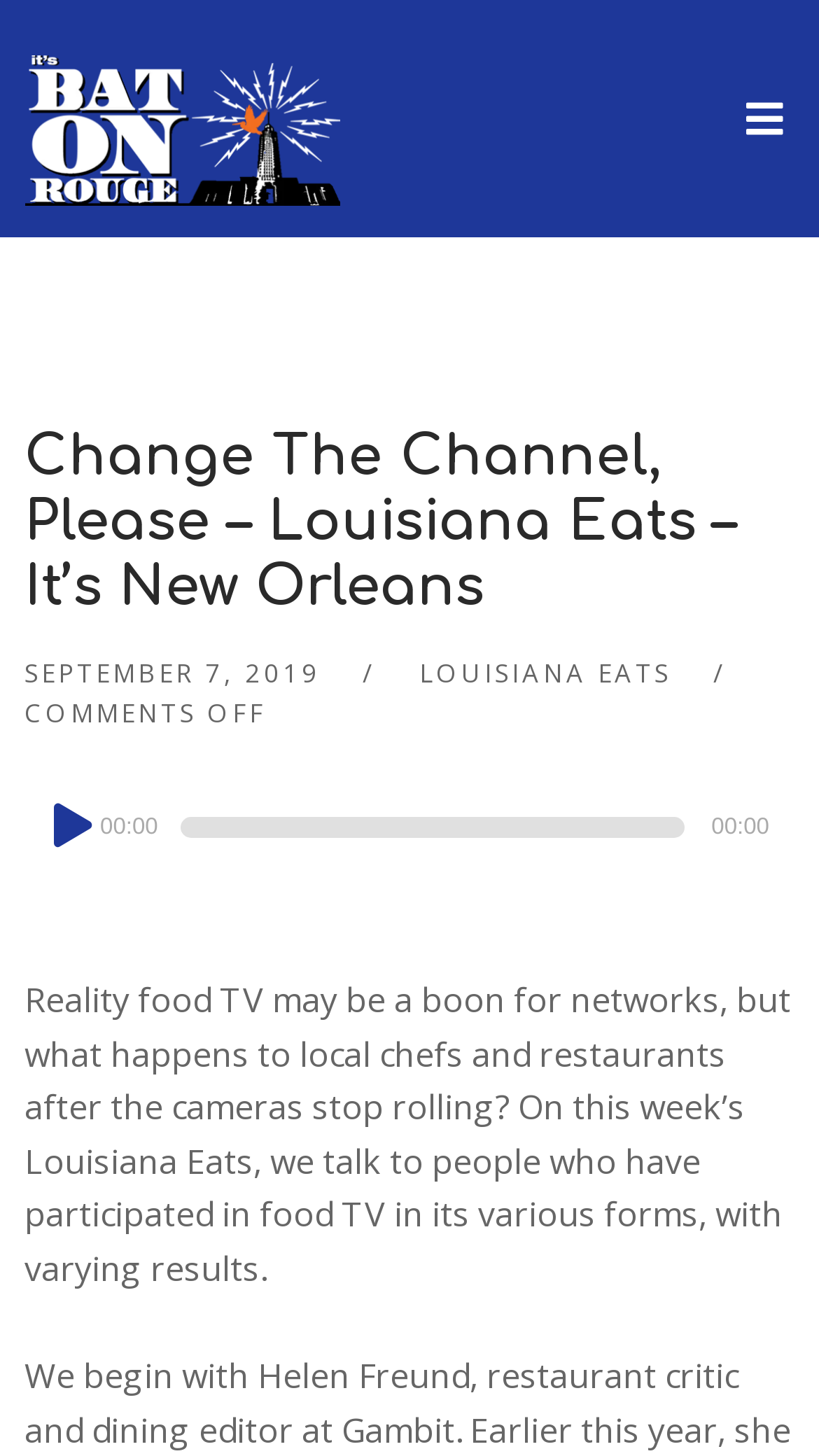What is the current time of the audio player?
Please provide a detailed and comprehensive answer to the question.

I found the current time of the audio player by looking at the static text element with the content '00:00', which is located next to the timer element.